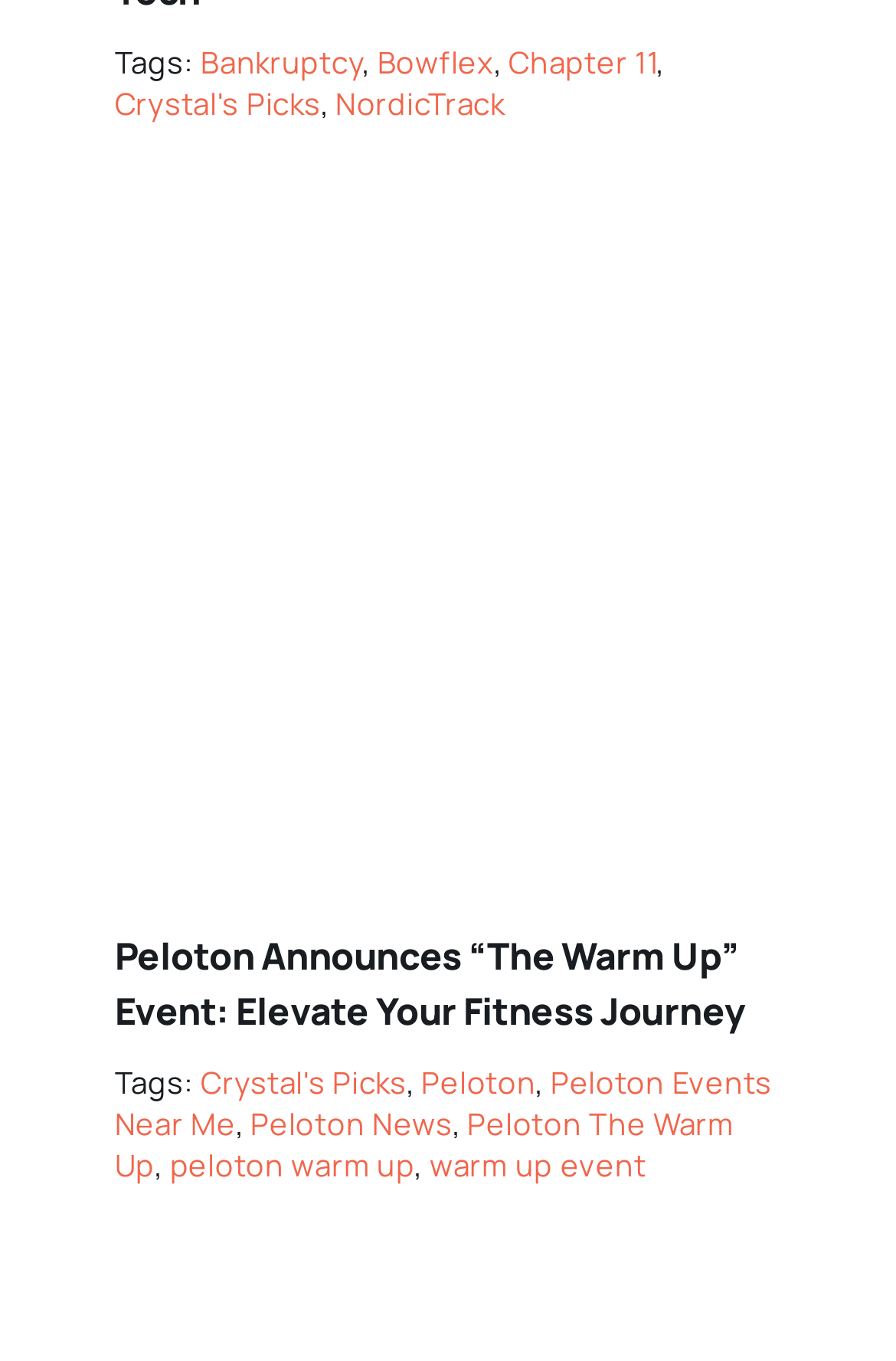Locate the bounding box coordinates of the UI element described by: "NordicTrack". Provide the coordinates as four float numbers between 0 and 1, formatted as [left, top, right, bottom].

[0.374, 0.06, 0.563, 0.091]